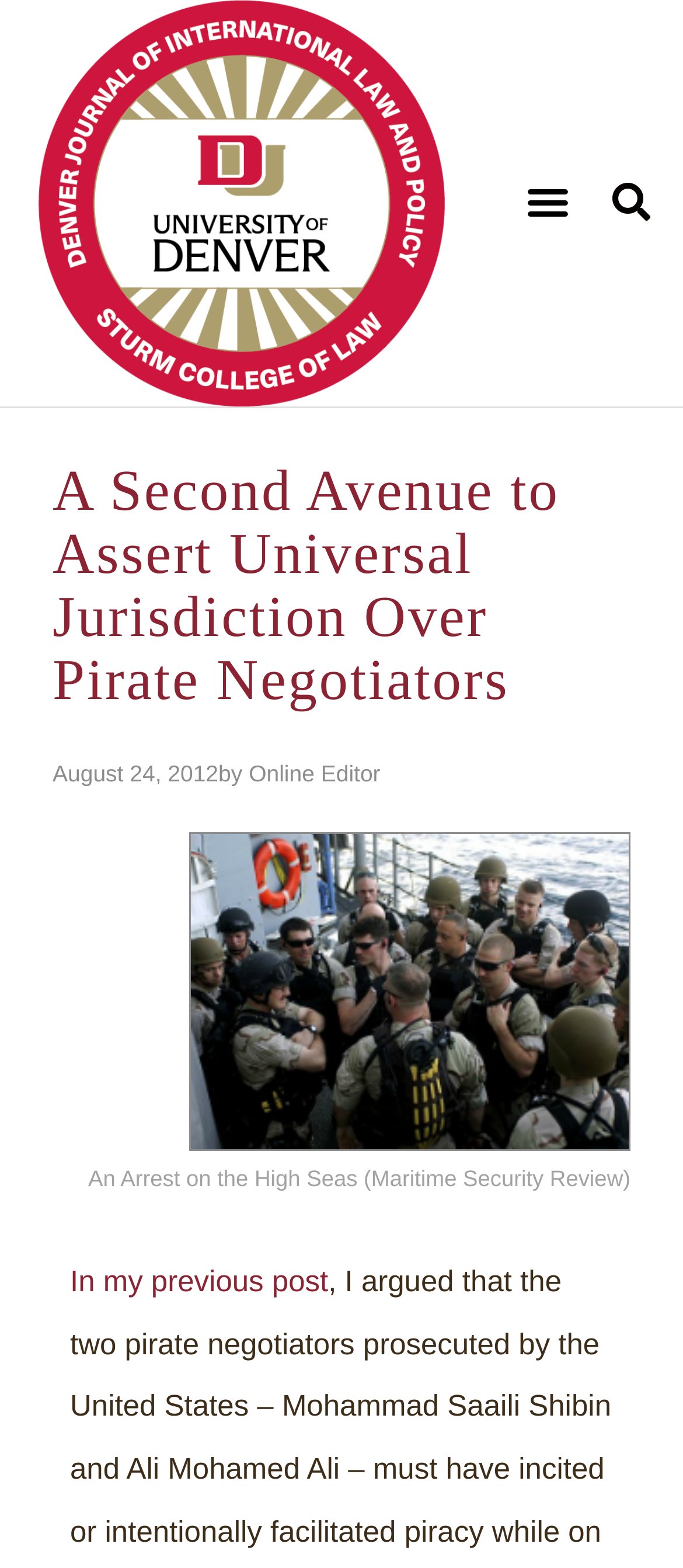Identify the bounding box coordinates for the UI element described as: "In my previous post".

[0.103, 0.807, 0.481, 0.828]